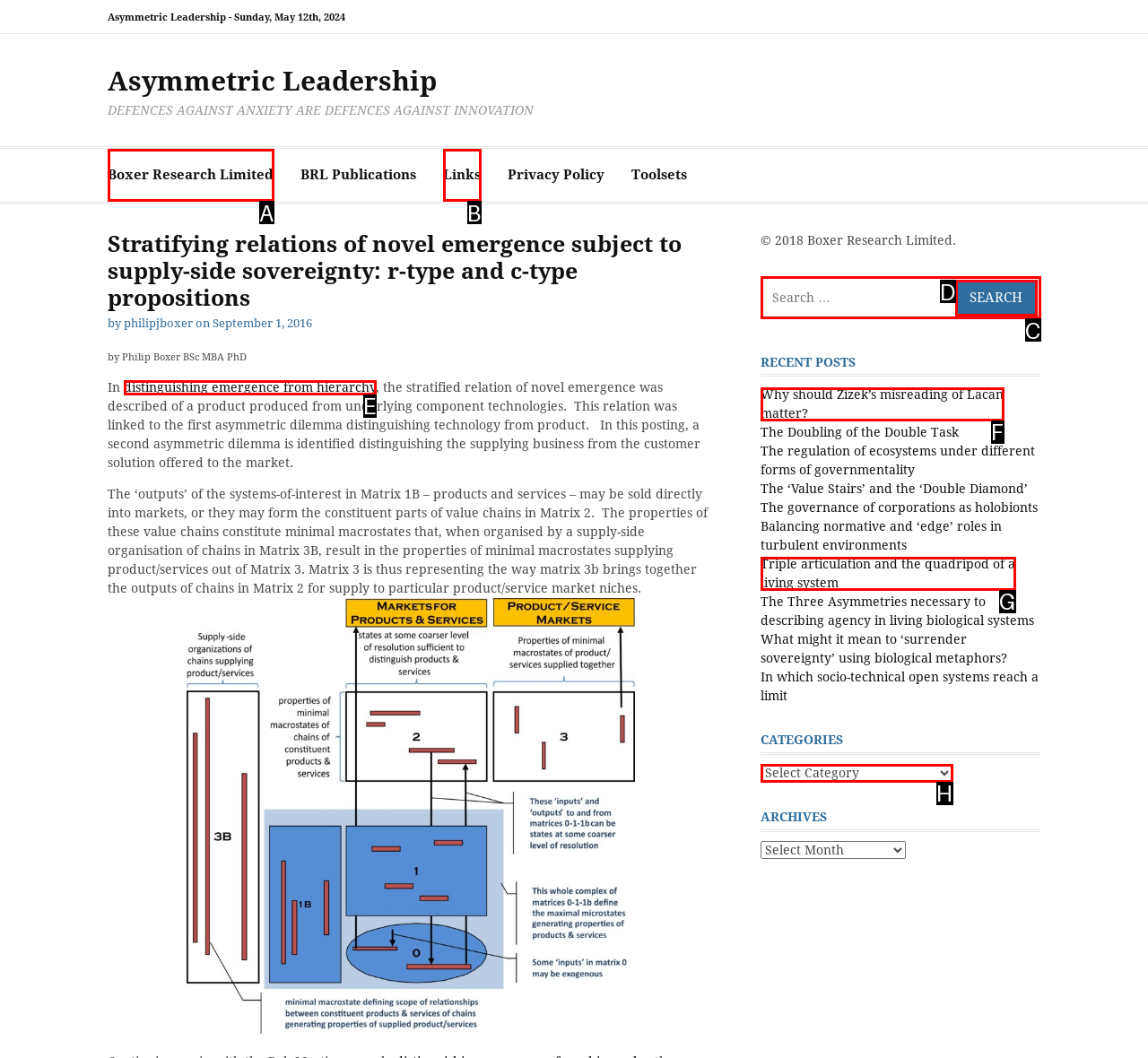From the given choices, determine which HTML element aligns with the description: Boxer Research Limited Respond with the letter of the appropriate option.

A